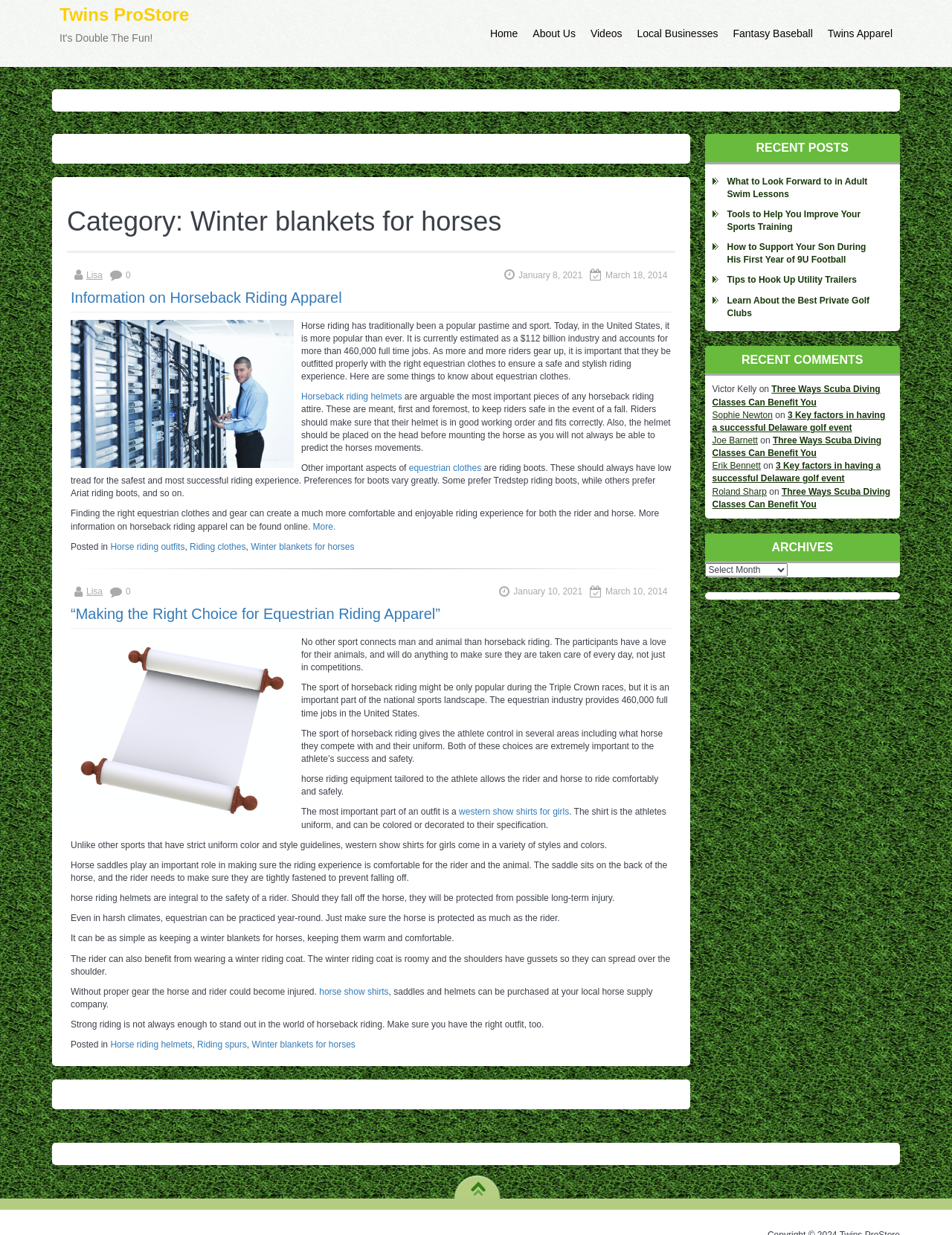Find the bounding box coordinates for the area that should be clicked to accomplish the instruction: "View 'Horse blankets' image".

[0.074, 0.515, 0.309, 0.666]